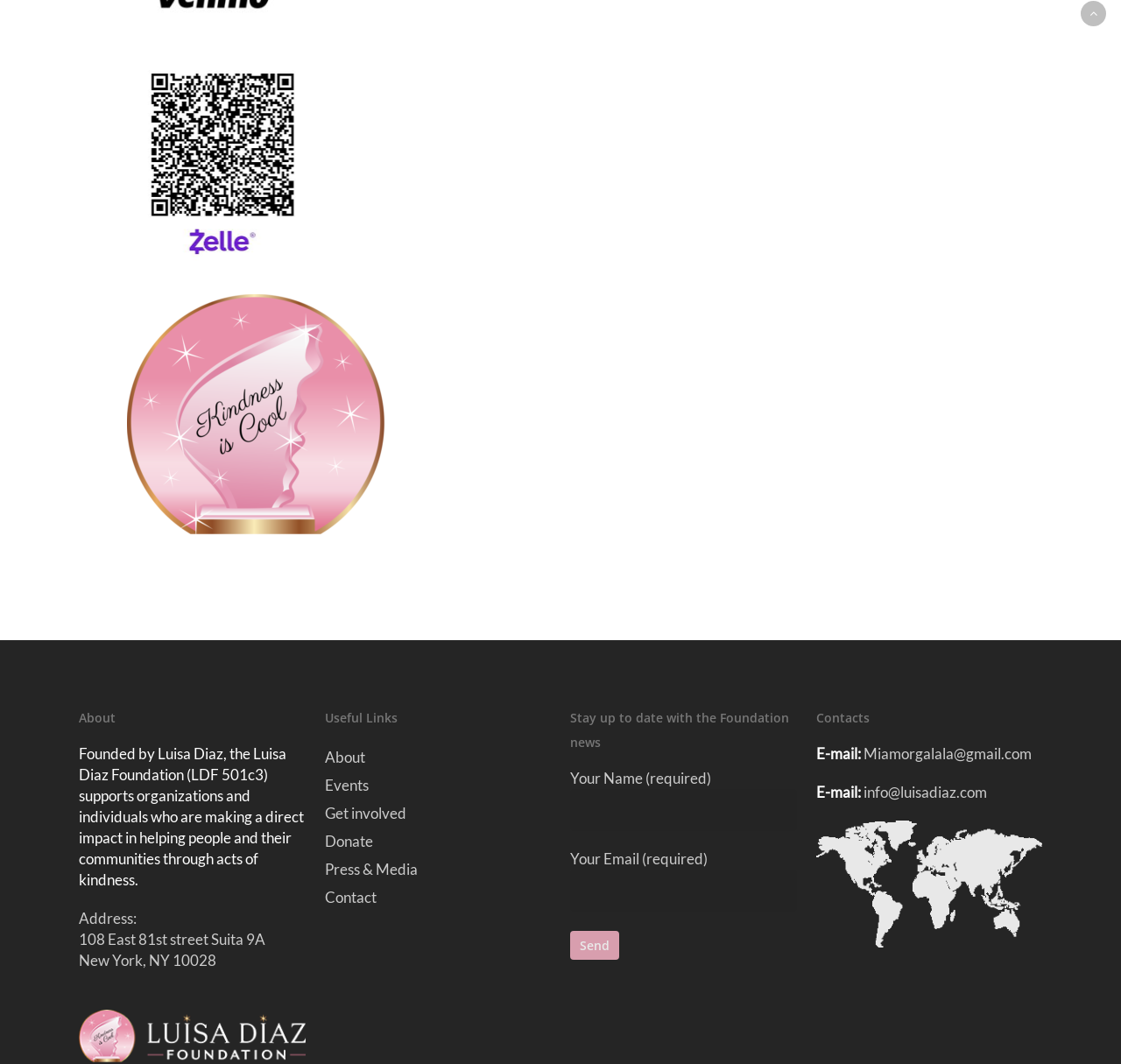What is the heading above the links 'About', 'Events', etc.?
Respond to the question with a well-detailed and thorough answer.

The heading above the links 'About', 'Events', etc. is 'Useful Links' which can be found in the heading element with the text 'Useful Links' and is located above the links.